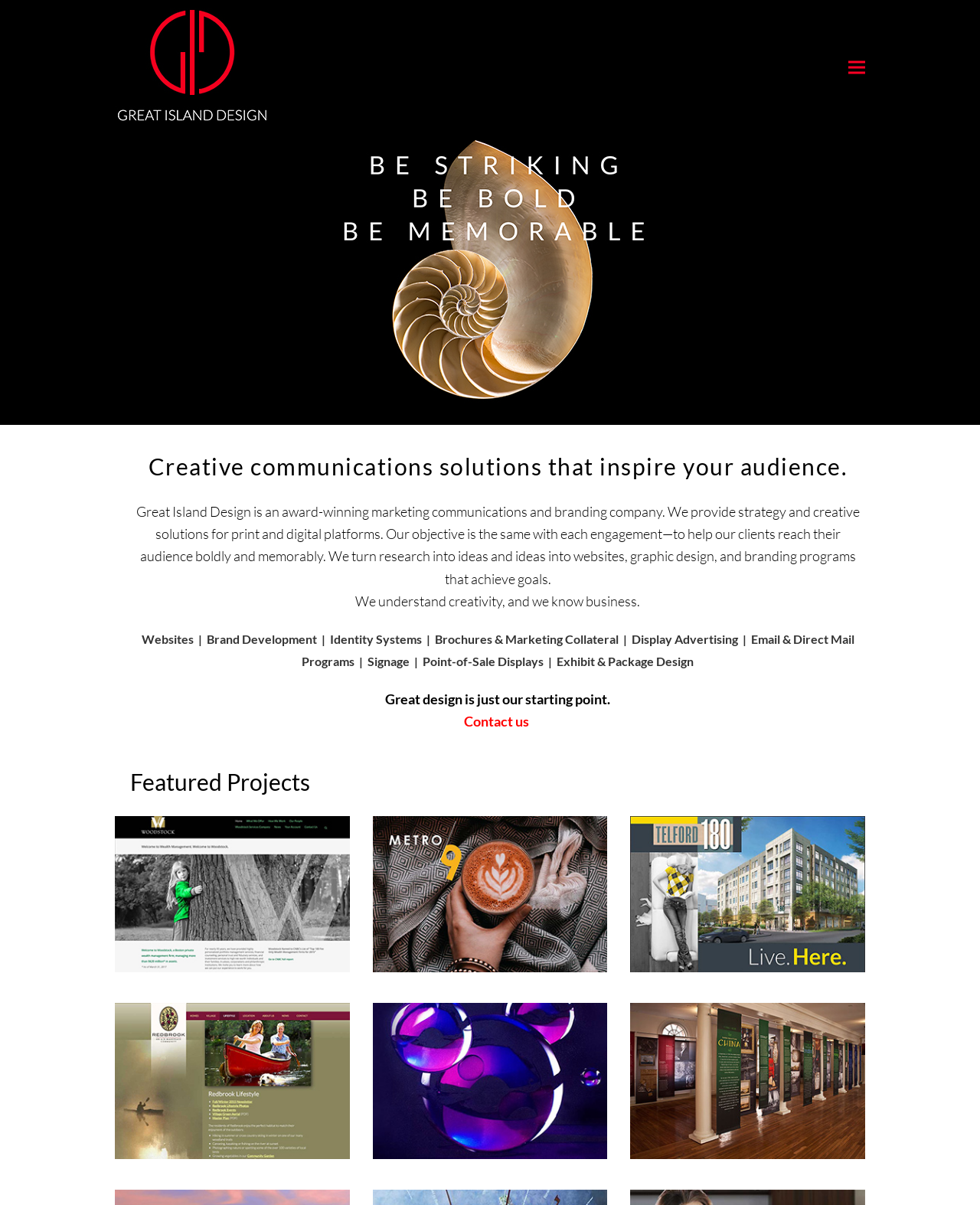What is the company's approach to creativity?
Look at the image and answer the question with a single word or phrase.

Understanding creativity and business